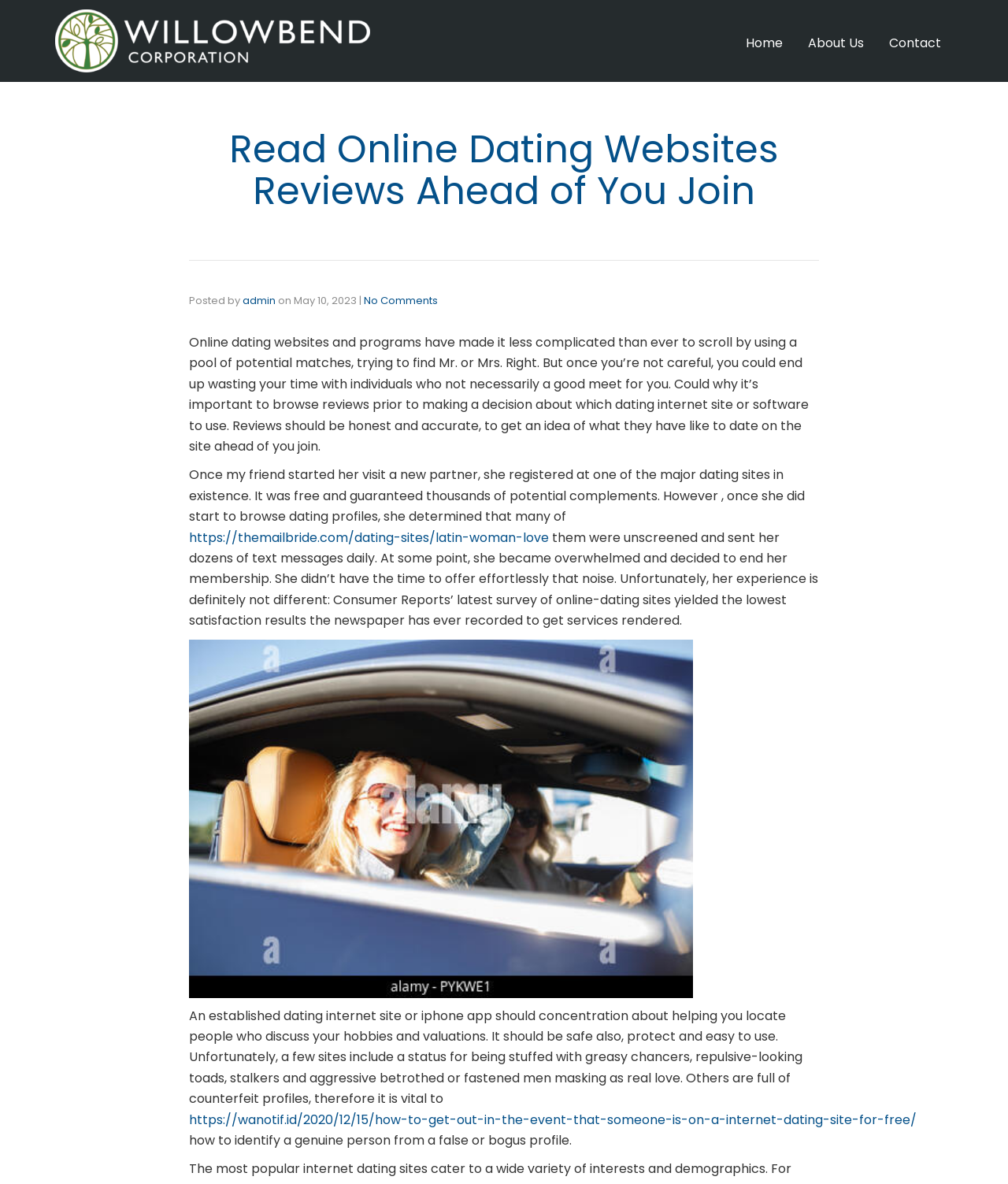Can you find the bounding box coordinates for the element to click on to achieve the instruction: "Click the 'Contact' link"?

[0.882, 0.02, 0.934, 0.053]